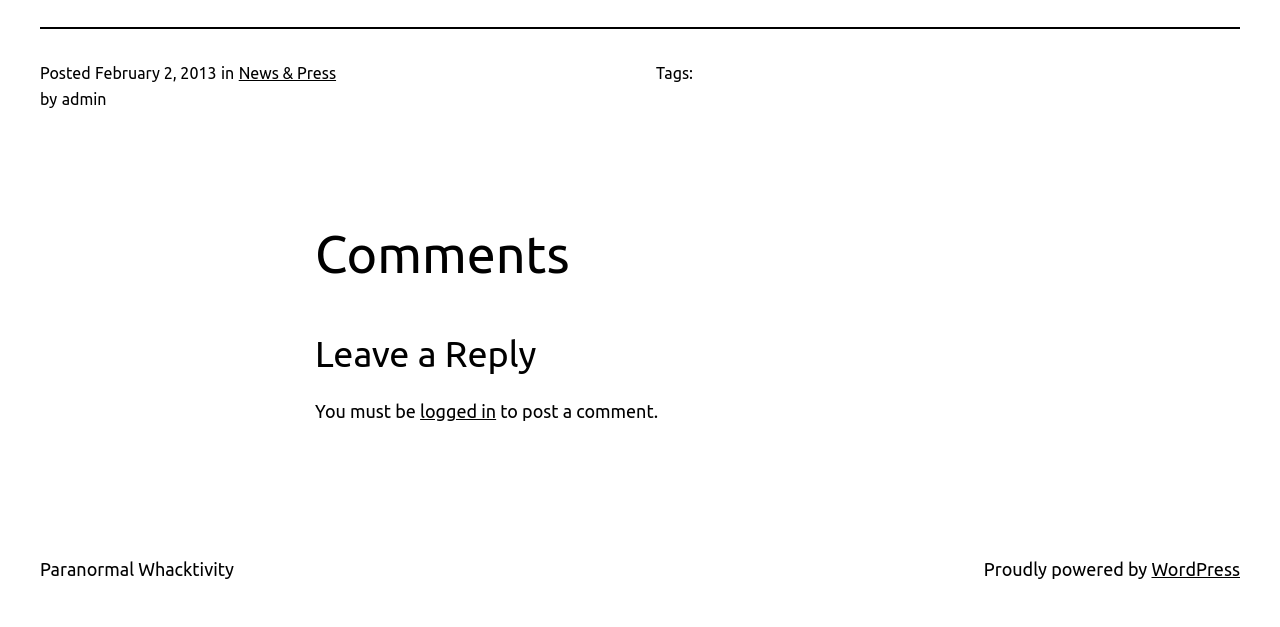What is the title of the comments section?
Look at the screenshot and respond with one word or a short phrase.

Comments